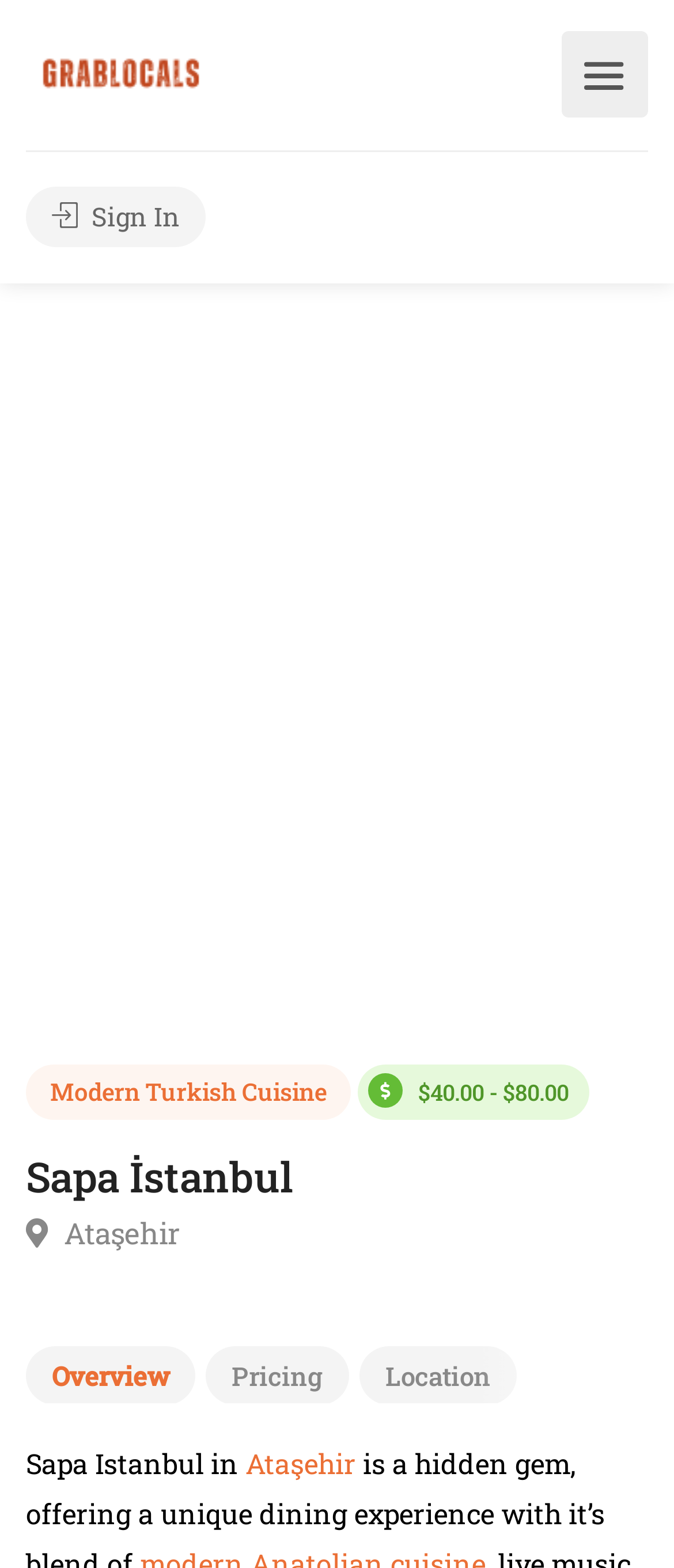Please locate the bounding box coordinates of the region I need to click to follow this instruction: "Click on Grablocals".

[0.038, 0.033, 0.321, 0.056]